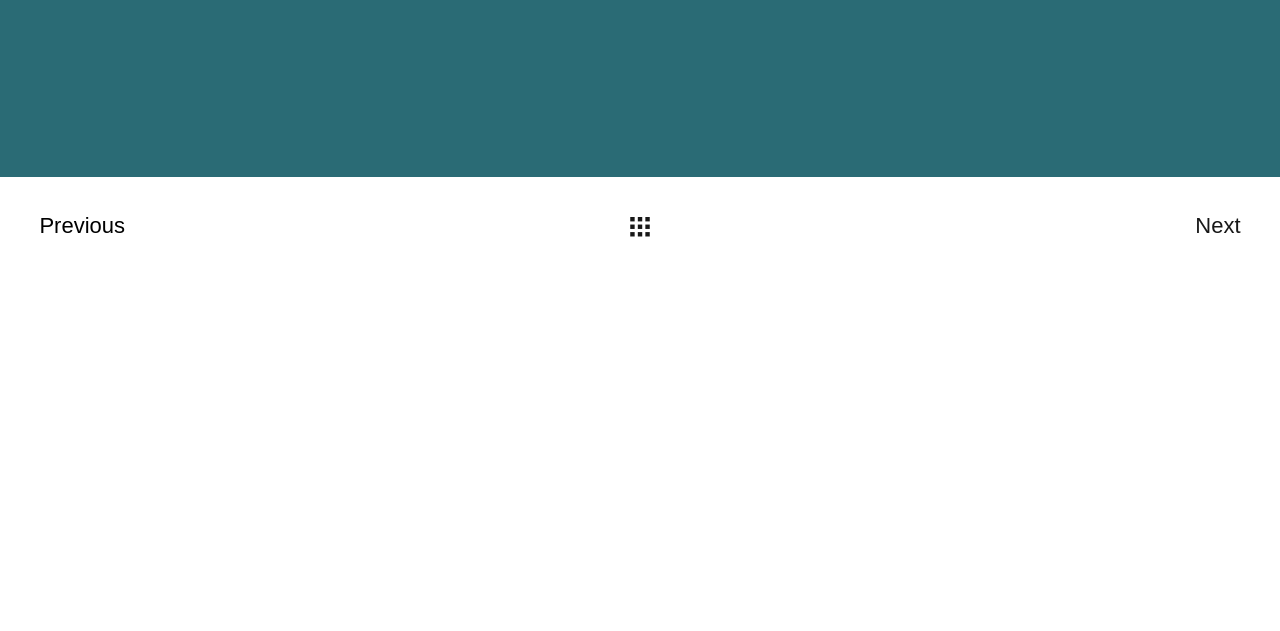Locate the bounding box coordinates of the element that should be clicked to execute the following instruction: "go to next page".

[0.859, 0.323, 0.97, 0.396]